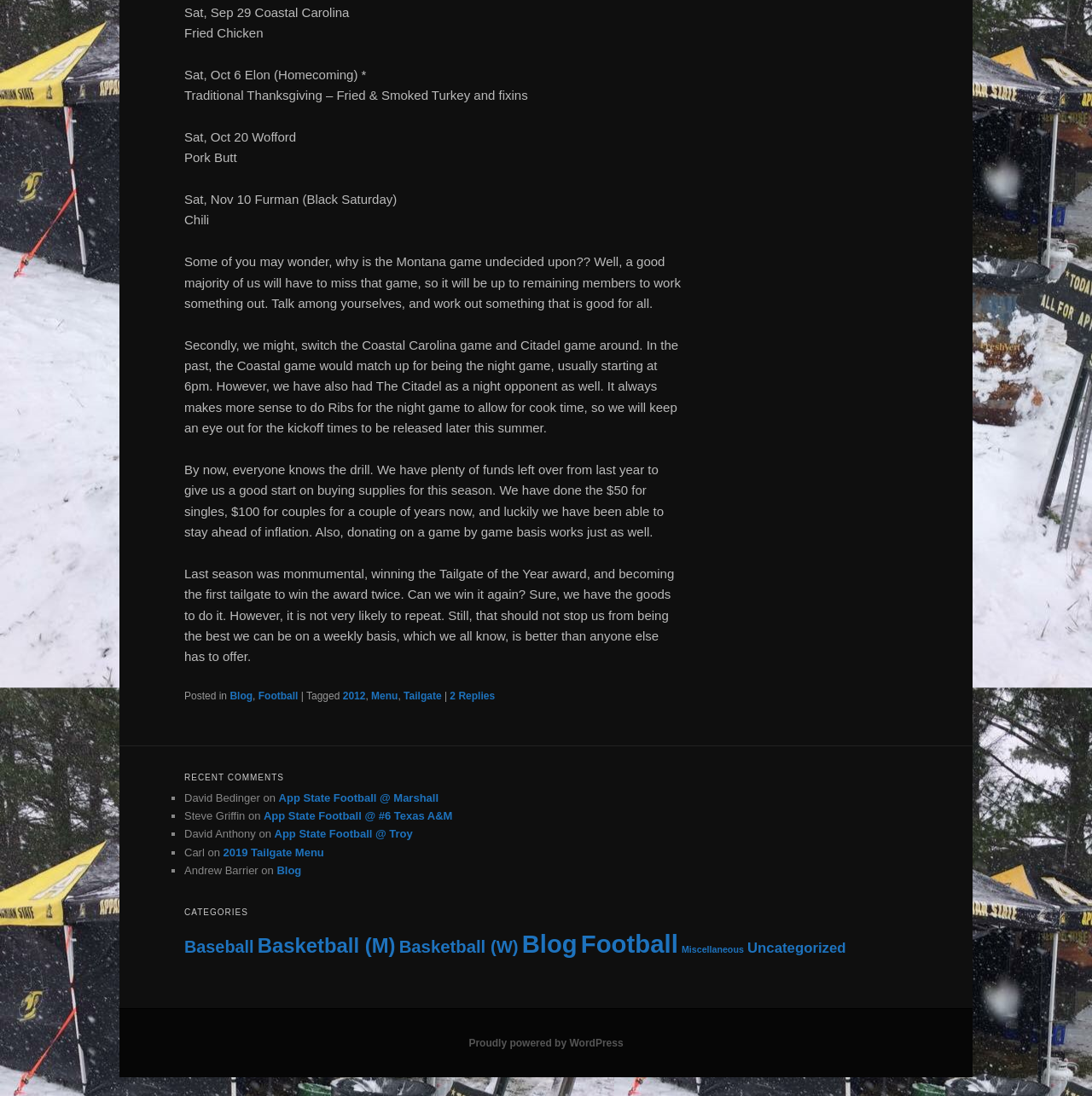Please answer the following query using a single word or phrase: 
How many comments are listed on the webpage?

4